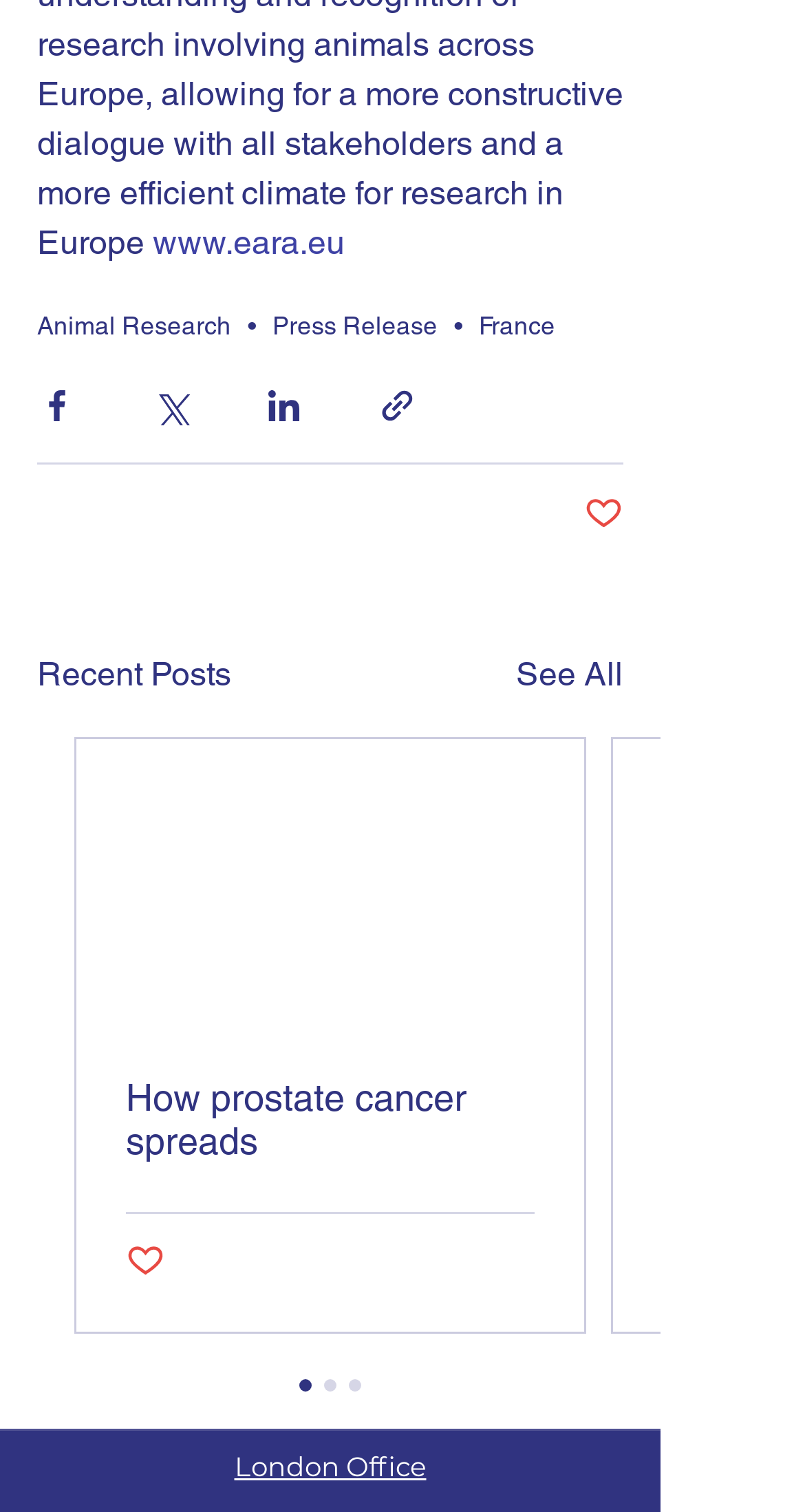Identify the bounding box coordinates for the element you need to click to achieve the following task: "Visit the EARA website". The coordinates must be four float values ranging from 0 to 1, formatted as [left, top, right, bottom].

[0.19, 0.148, 0.428, 0.174]